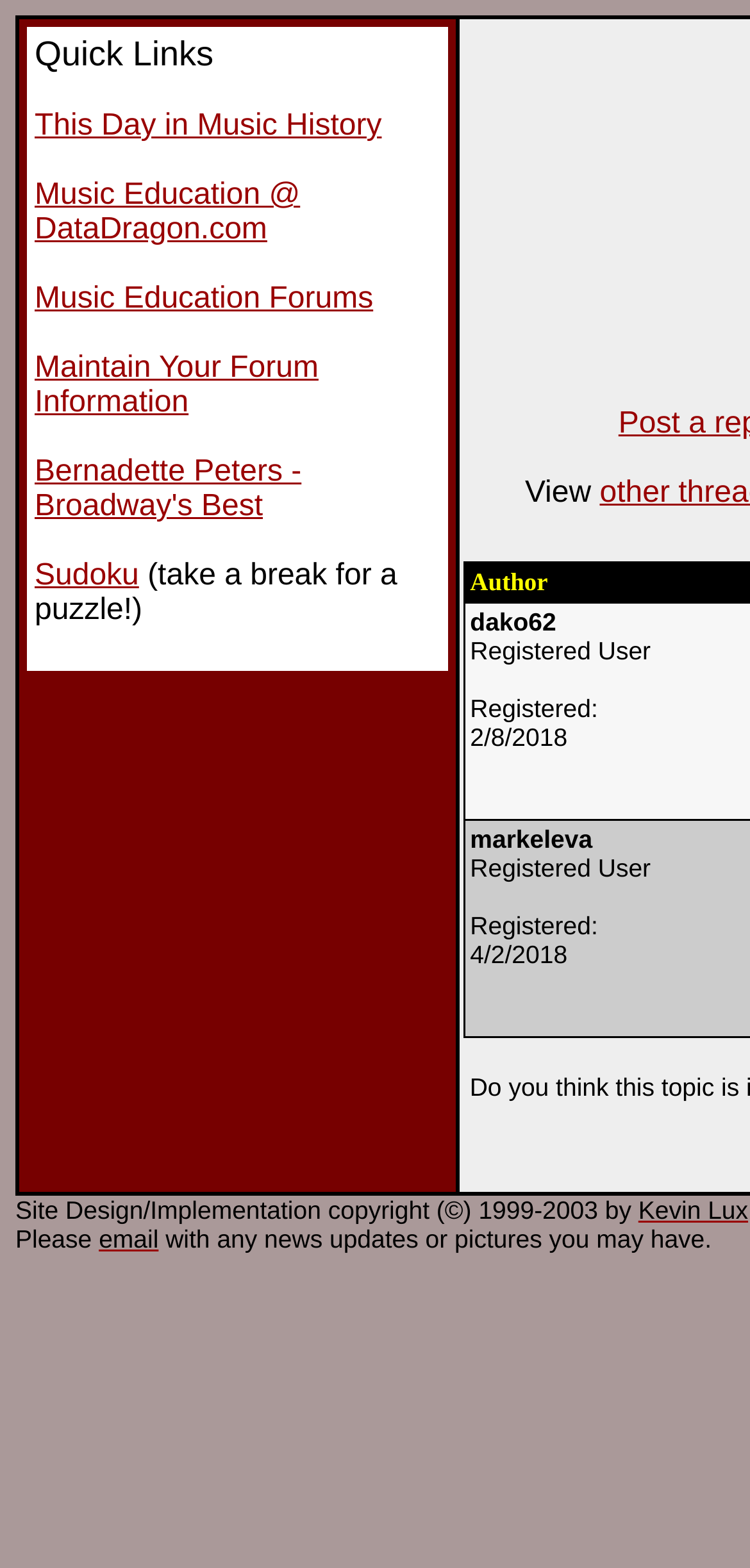What is the purpose of the 'email' link?
Refer to the image and offer an in-depth and detailed answer to the question.

The 'email' link is provided for users to send news updates or pictures, as indicated by the text 'Please email with any news updates or pictures you may have'.